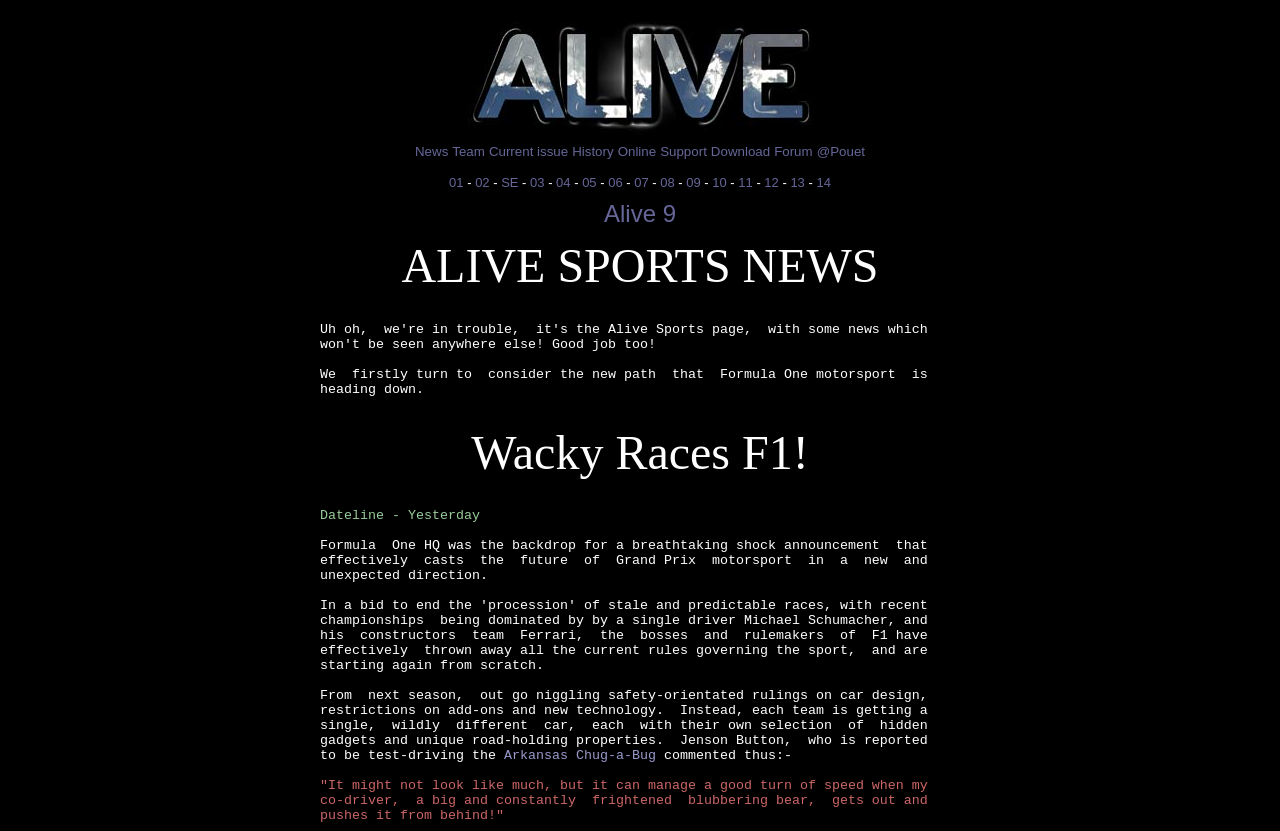Please specify the bounding box coordinates of the region to click in order to perform the following instruction: "Visit Current issue".

[0.381, 0.172, 0.445, 0.193]